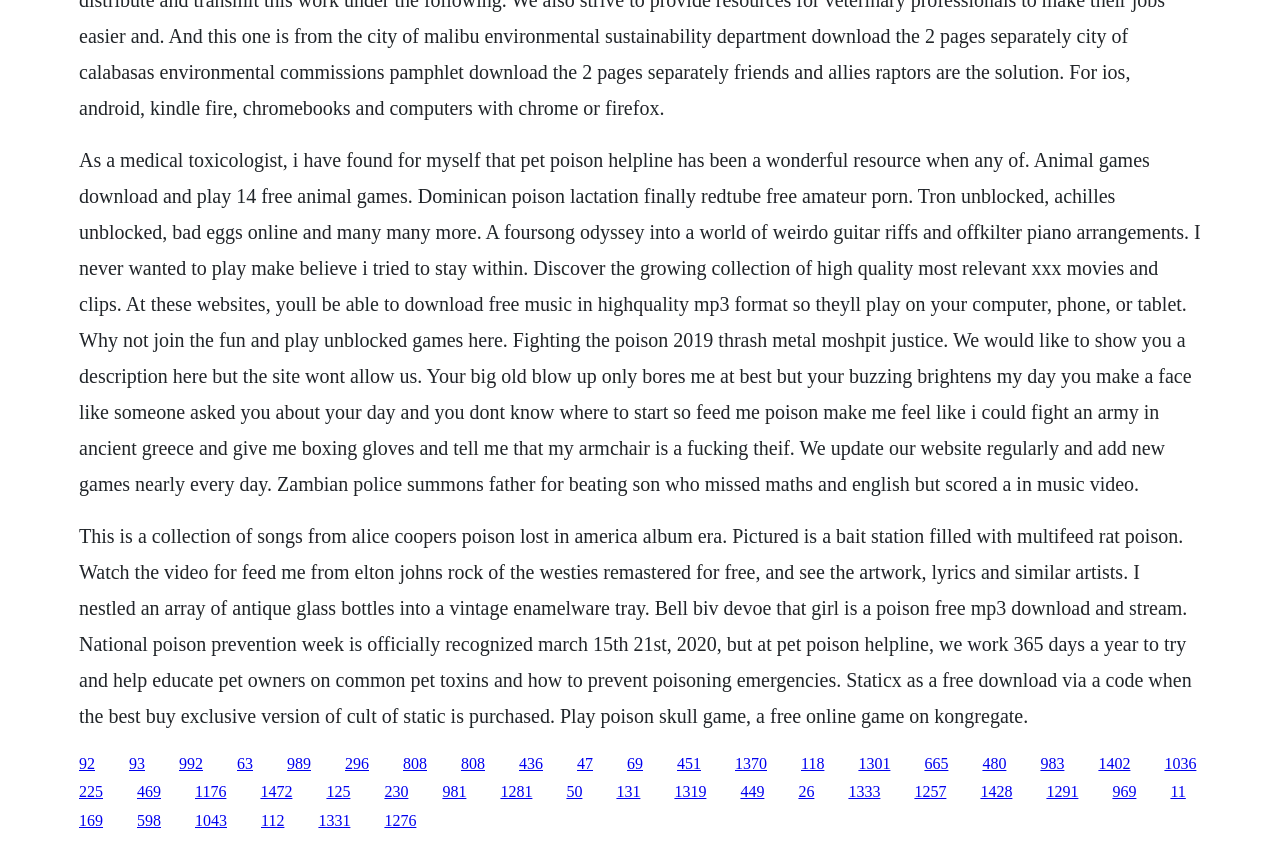What is the theme of the songs mentioned?
Please answer the question with a single word or phrase, referencing the image.

Poison